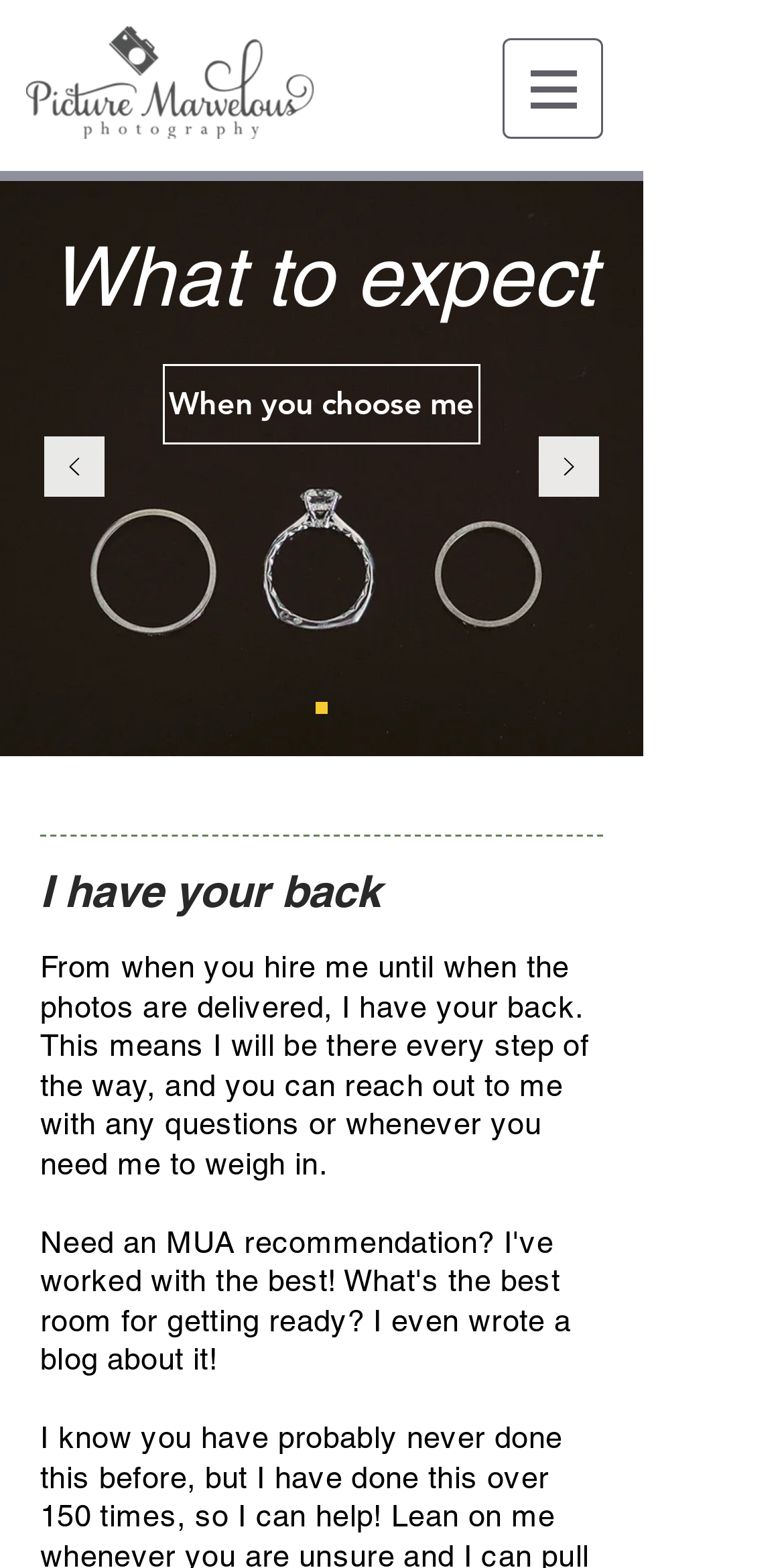Write an exhaustive caption that covers the webpage's main aspects.

The webpage is about Picture Marvelous Photography, a photography service that emphasizes excellent customer service. At the top left, there is a link with no text. To the right of this link, there is a navigation menu labeled "Site" with a button that has a popup menu and an image. 

Below the navigation menu, there is a slideshow region that takes up most of the page. Within this region, there are two buttons, "Previous" and "Next", each with an image, located at the top left and top right, respectively. Below these buttons, there is another button labeled "When you choose me". 

To the left of the slideshow region, there is a heading that reads "What to expect". Below this heading, there is a block of text that explains the photographer's commitment to supporting clients throughout the entire process, from hiring to photo delivery. 

Above the text block, there is a navigation menu labeled "Slides" with a link to "Slide 1". At the top of the page, there is a heading that reads "Experience | Picture Marvelous Photography".